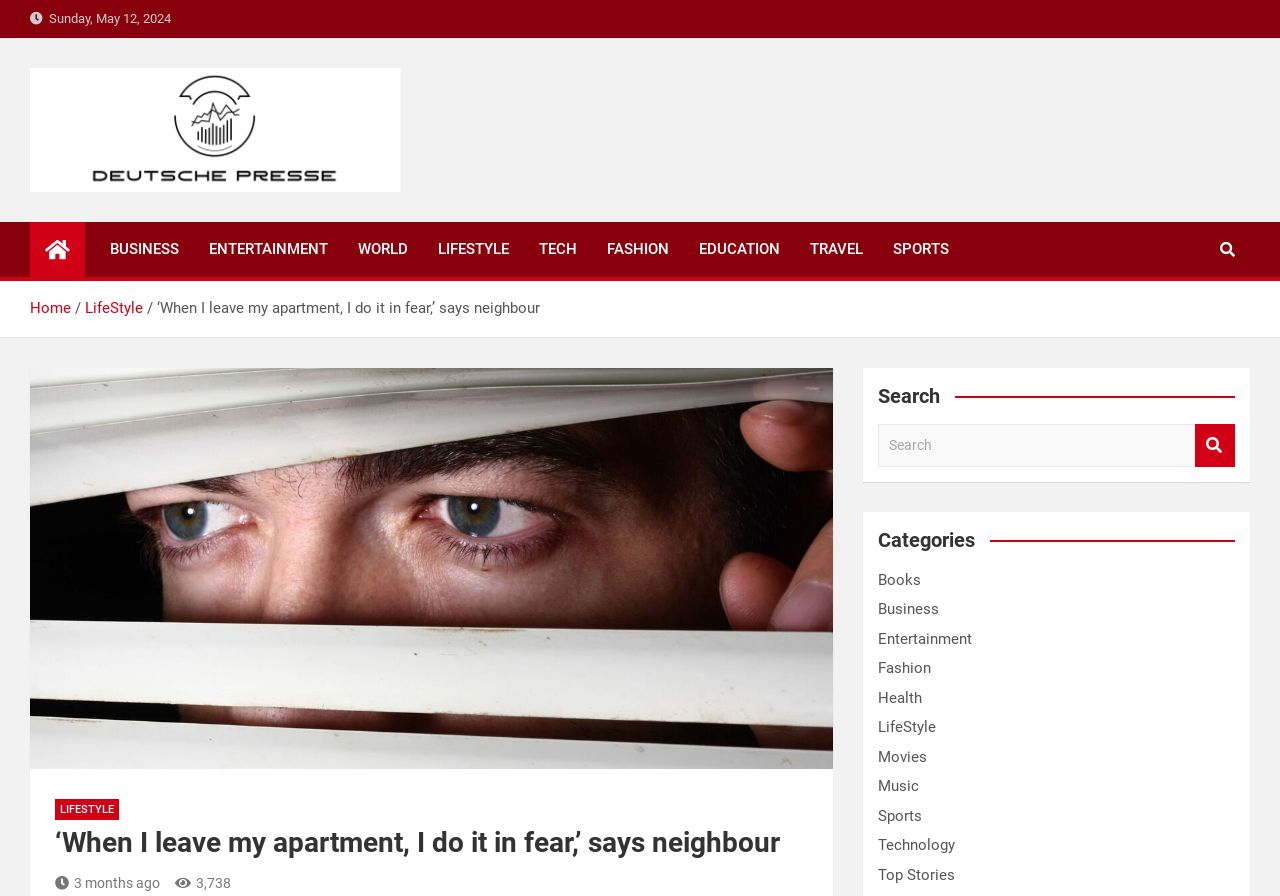Please determine the bounding box coordinates for the element with the description: "Events".

None